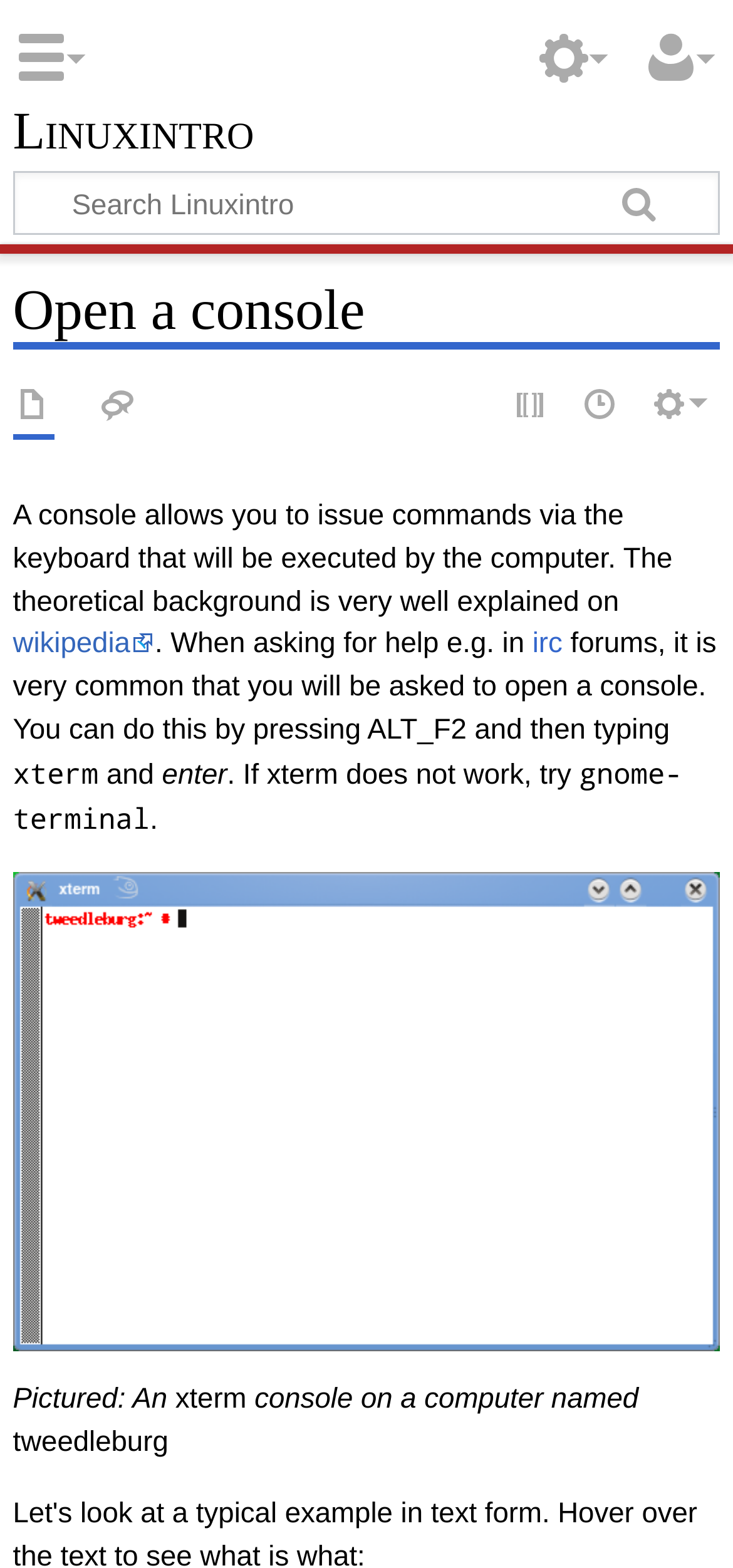Determine the bounding box coordinates for the HTML element described here: "Linuxintro".

[0.018, 0.068, 0.563, 0.109]